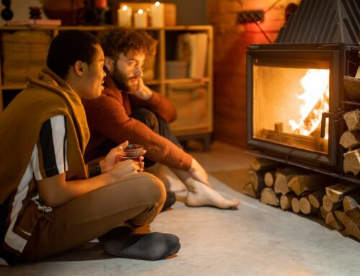Elaborate on all the elements present in the image.

In a cozy and inviting living room, two people sit comfortably by a crackling fireplace, basking in the warm glow of the flames. The individual on the left, wrapped in a soft blanket, holds a glass as they share an engaging moment with their companion, who is seated closely beside them. The atmosphere exudes relaxation and intimacy, accentuated by the rustic wooden decor and neatly stacked firewood nearby. This scene beautifully captures the essence of comfort and warmth that a fireplace brings to a home, inviting viewers to imagine the peaceful ambiance and shared experiences that revolve around such a central feature.